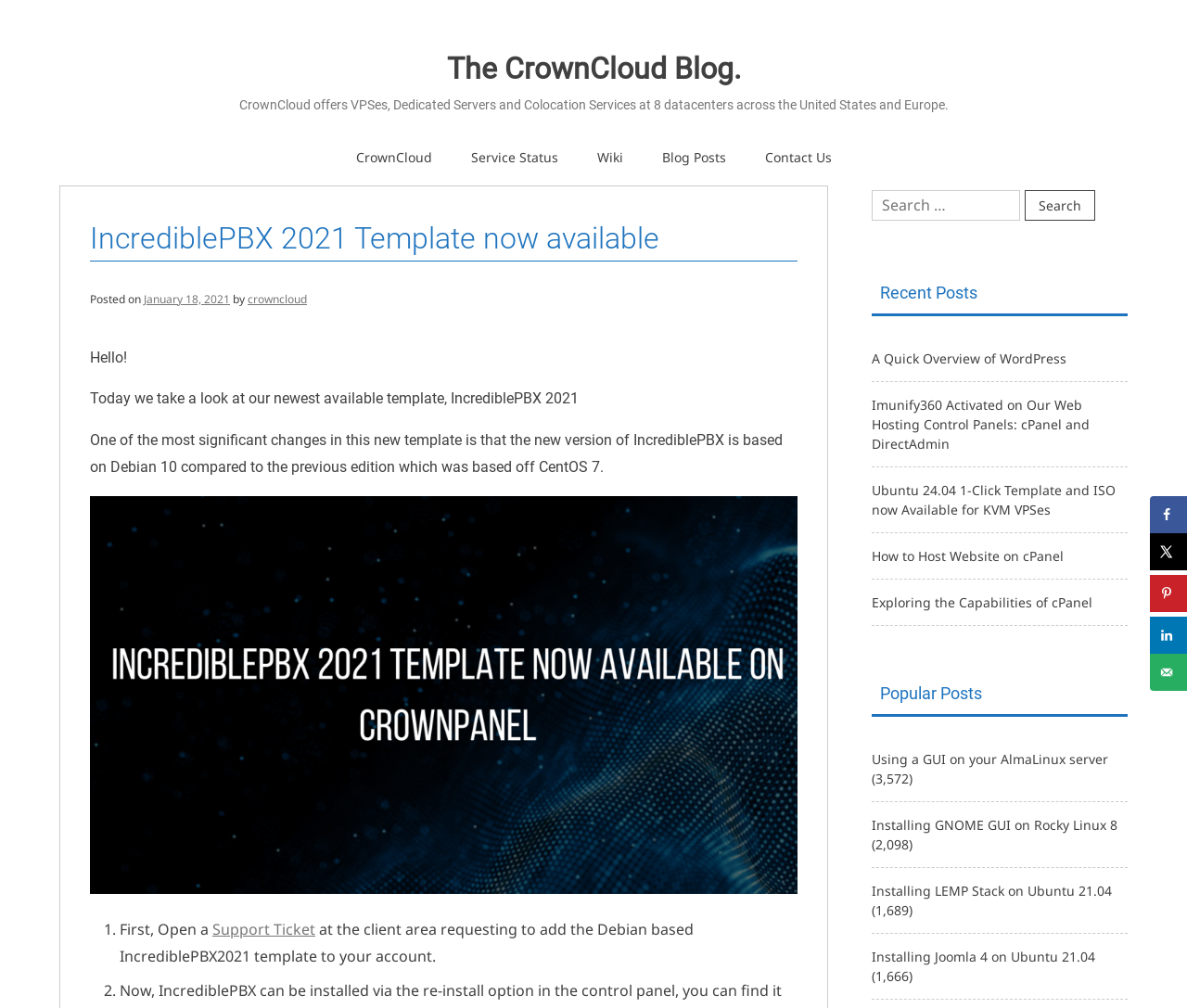Please provide the bounding box coordinates for the UI element as described: "Exploring the Capabilities of cPanel". The coordinates must be four floats between 0 and 1, represented as [left, top, right, bottom].

[0.734, 0.588, 0.92, 0.606]